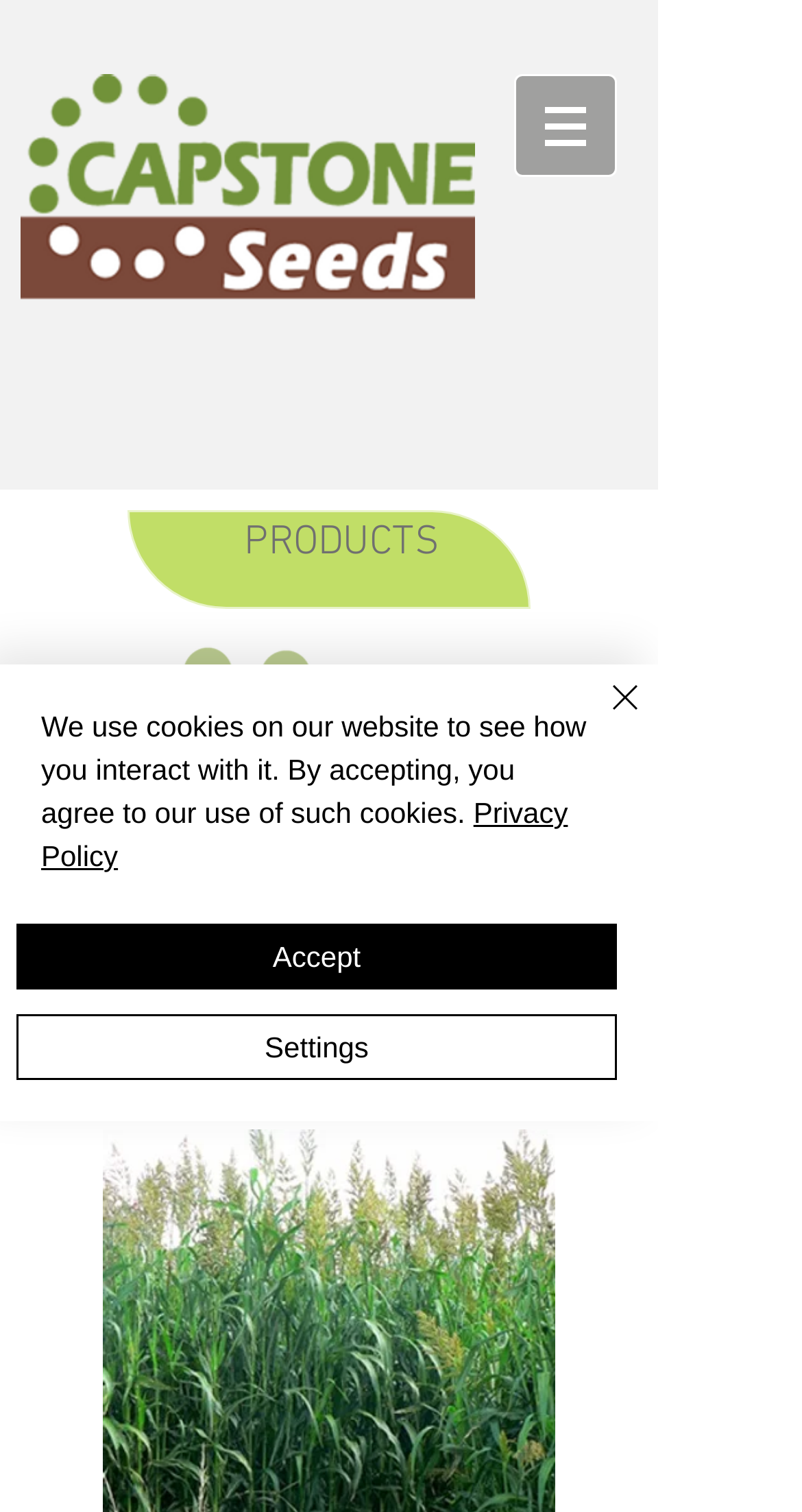What is the purpose of the alert box?
By examining the image, provide a one-word or phrase answer.

Cookie policy